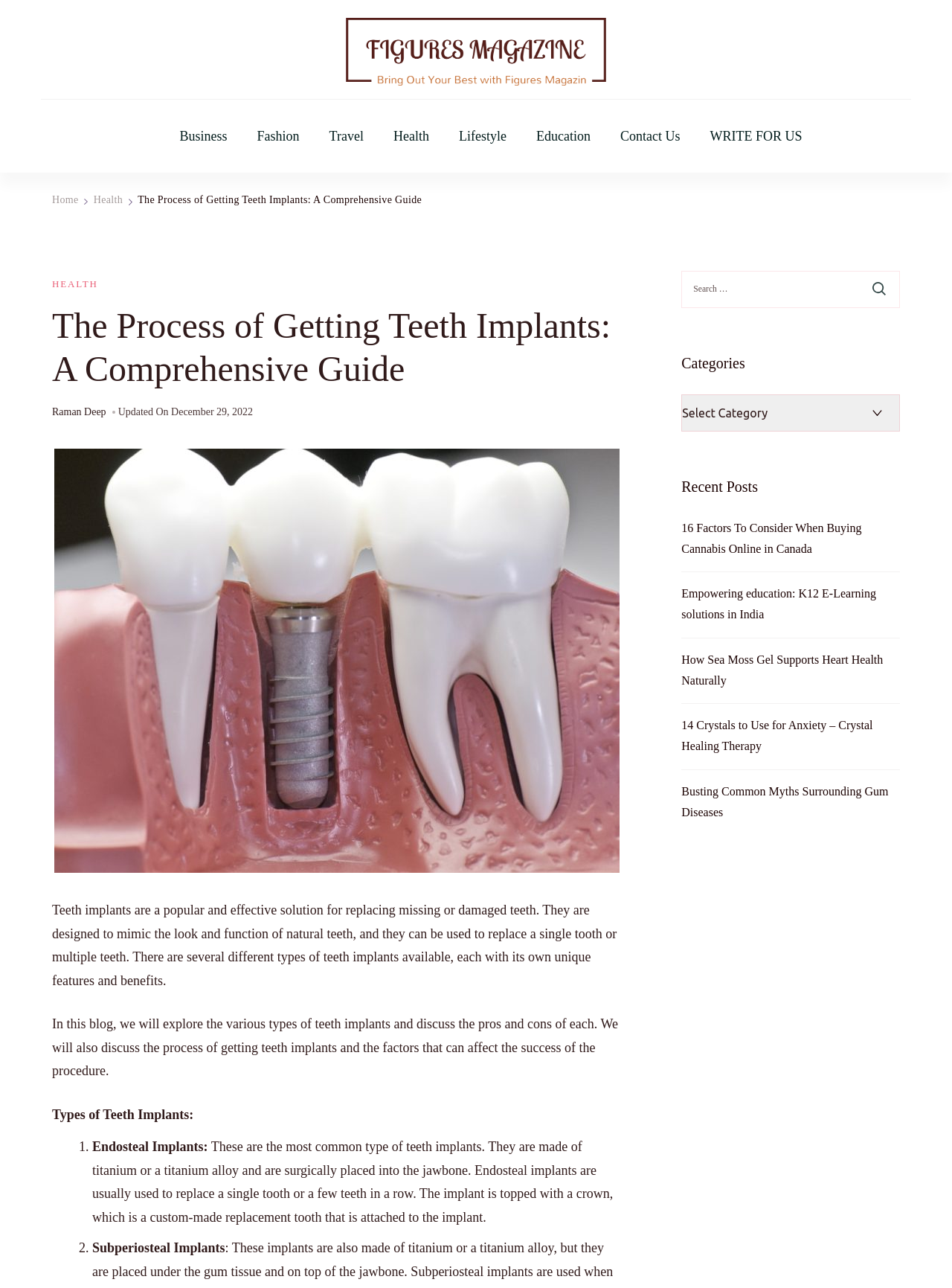What is the function of the search box?
Refer to the image and offer an in-depth and detailed answer to the question.

The search box is located on the right side of the webpage, and it allows users to search for specific articles or topics within the website. Users can type in keywords or phrases and click the 'Search' button to find relevant results.